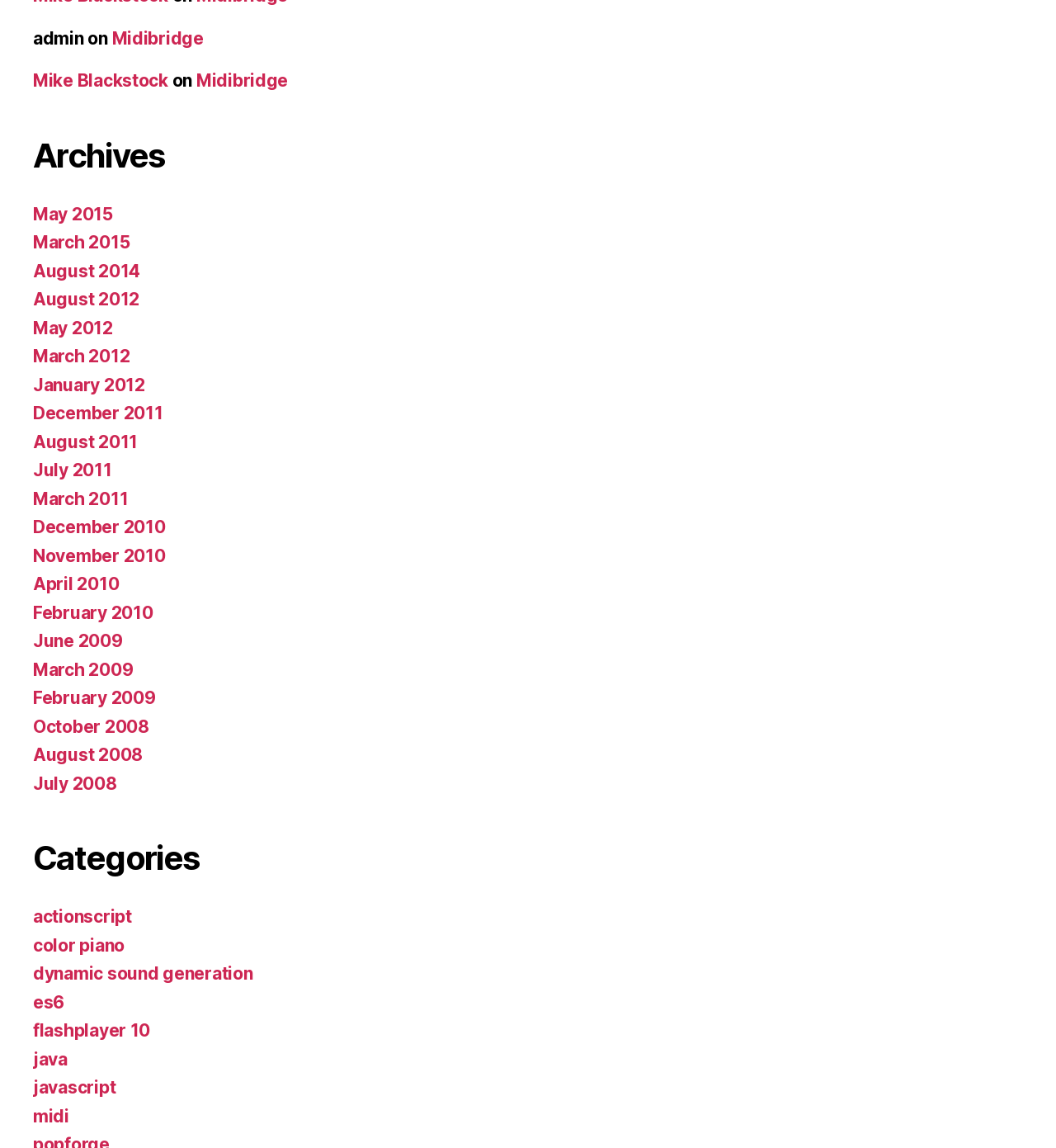What is the name of the admin?
Based on the image, give a concise answer in the form of a single word or short phrase.

admin